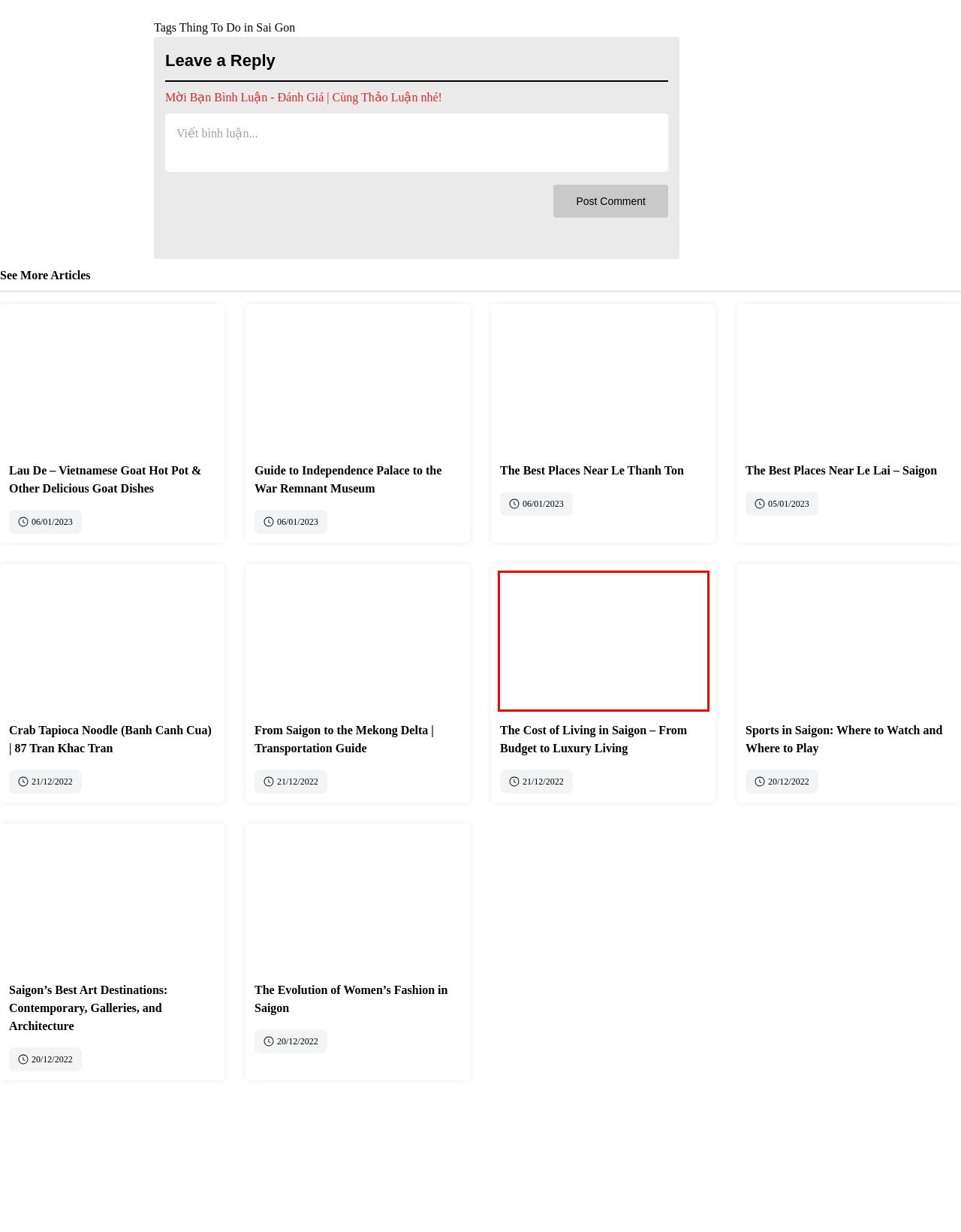You are looking at a webpage screenshot with a red bounding box around an element. Pick the description that best matches the new webpage after interacting with the element in the red bounding box. The possible descriptions are:
A. The Cost of Living in Saigon – From Budget to Luxury Living
B. Saigon’s Best Art Destinations: Contemporary, Galleries, and Architecture
C. The Best Places Near Le Lai – Saigon
D. Guide to Independence Palace to the War Remnant Museum
E. The Best Places Near Le Thanh Ton
F. Lau De – Vietnamese Goat Hot Pot & Other Delicious Goat Dishes
G. Thing To Do in Sai Gon Archives - Travel Blog Phuot3Mien
H. Sports in Saigon: Where to Watch and Where to Play

A